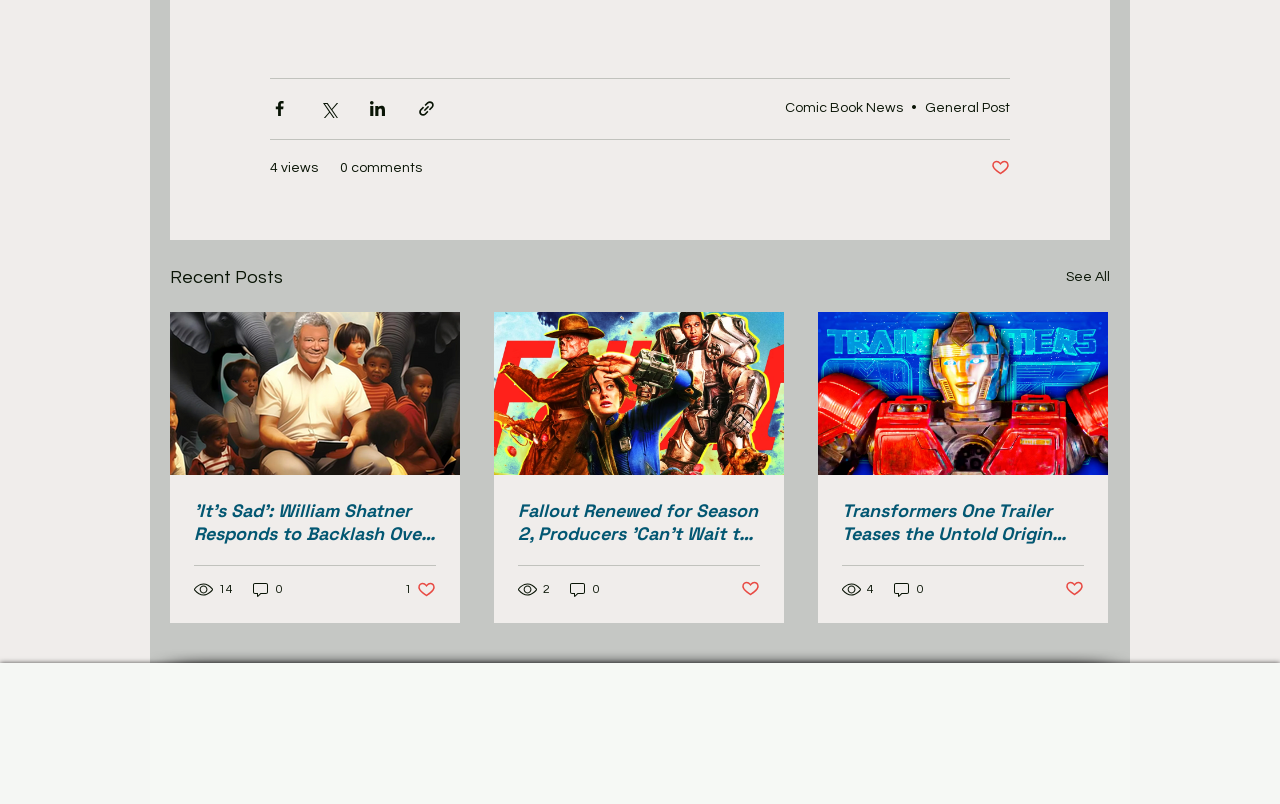Could you find the bounding box coordinates of the clickable area to complete this instruction: "Contact the author"?

None